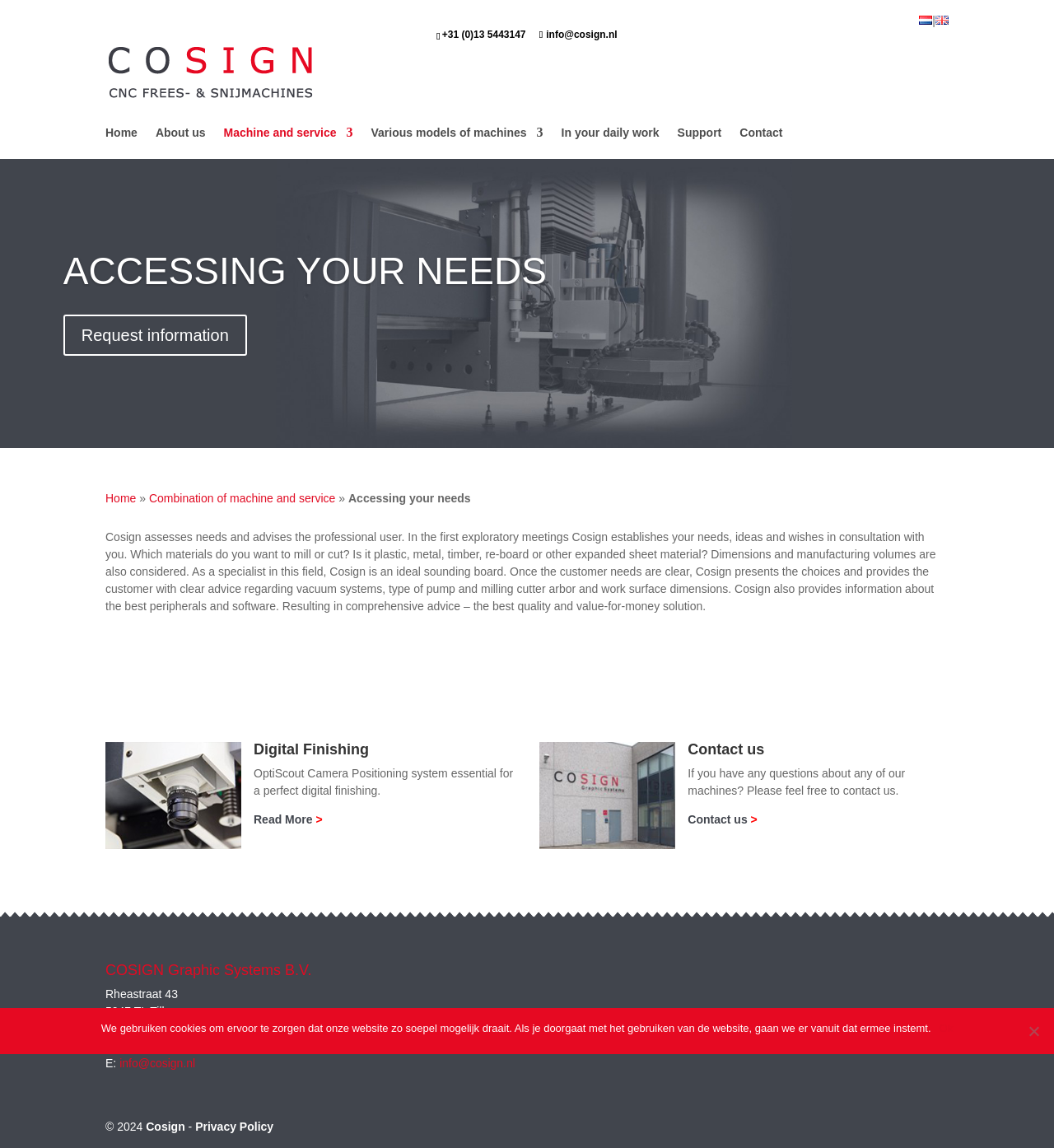Specify the bounding box coordinates for the region that must be clicked to perform the given instruction: "Search for something".

[0.673, 0.059, 0.9, 0.06]